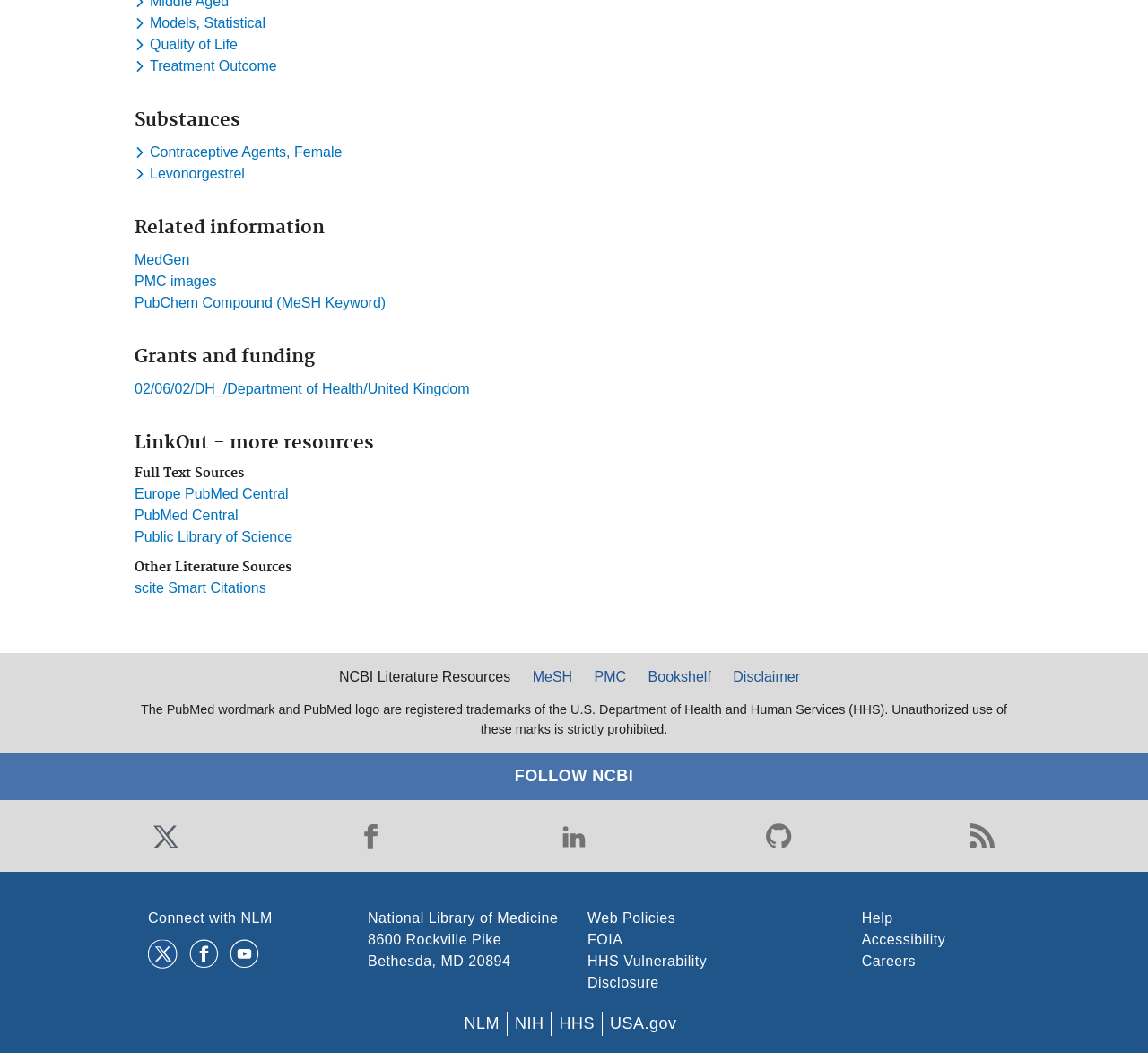How many social media links are there in the footer?
From the screenshot, supply a one-word or short-phrase answer.

5